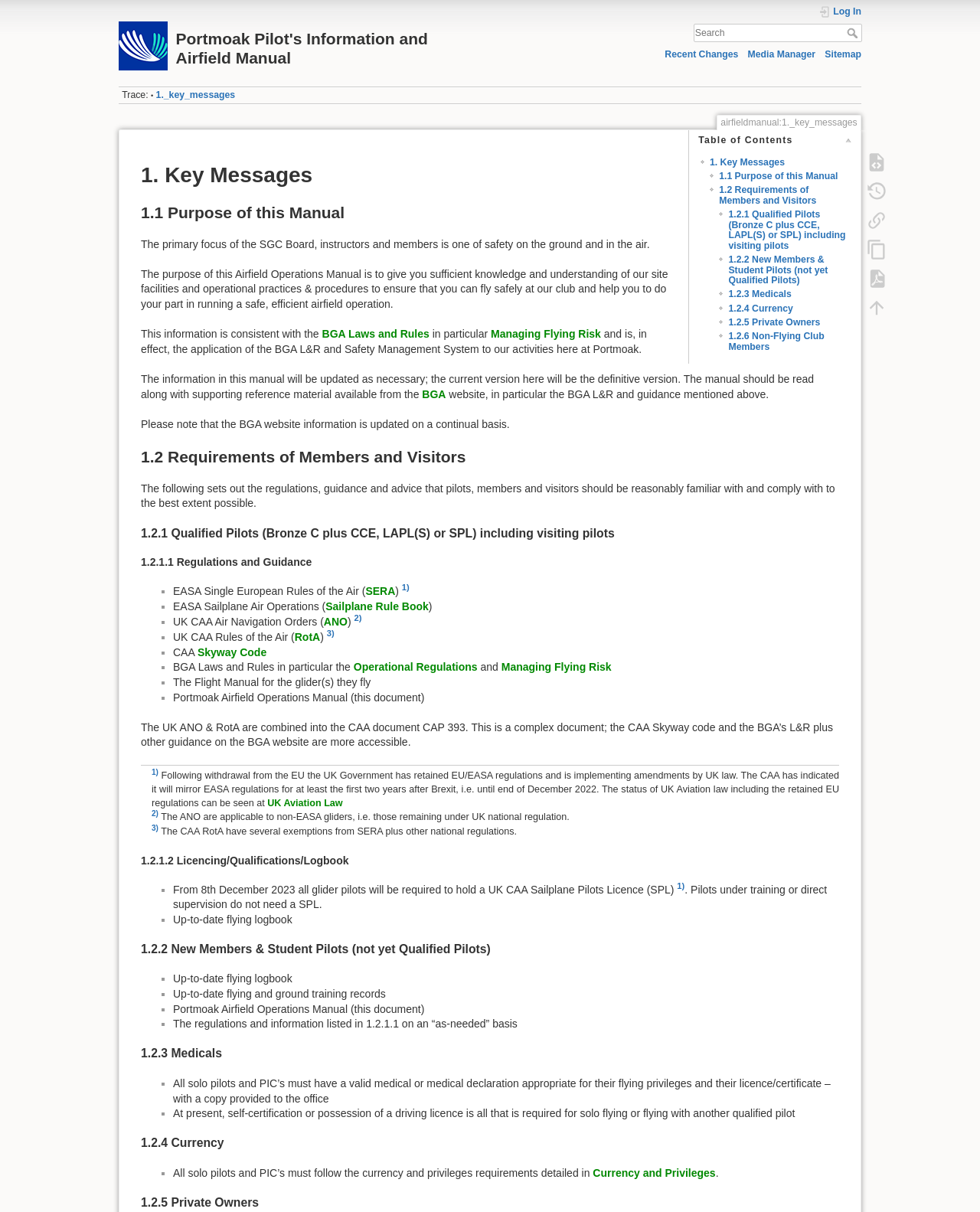Please identify the bounding box coordinates of the element's region that needs to be clicked to fulfill the following instruction: "Go to 'Recent Changes'". The bounding box coordinates should consist of four float numbers between 0 and 1, i.e., [left, top, right, bottom].

[0.678, 0.041, 0.753, 0.05]